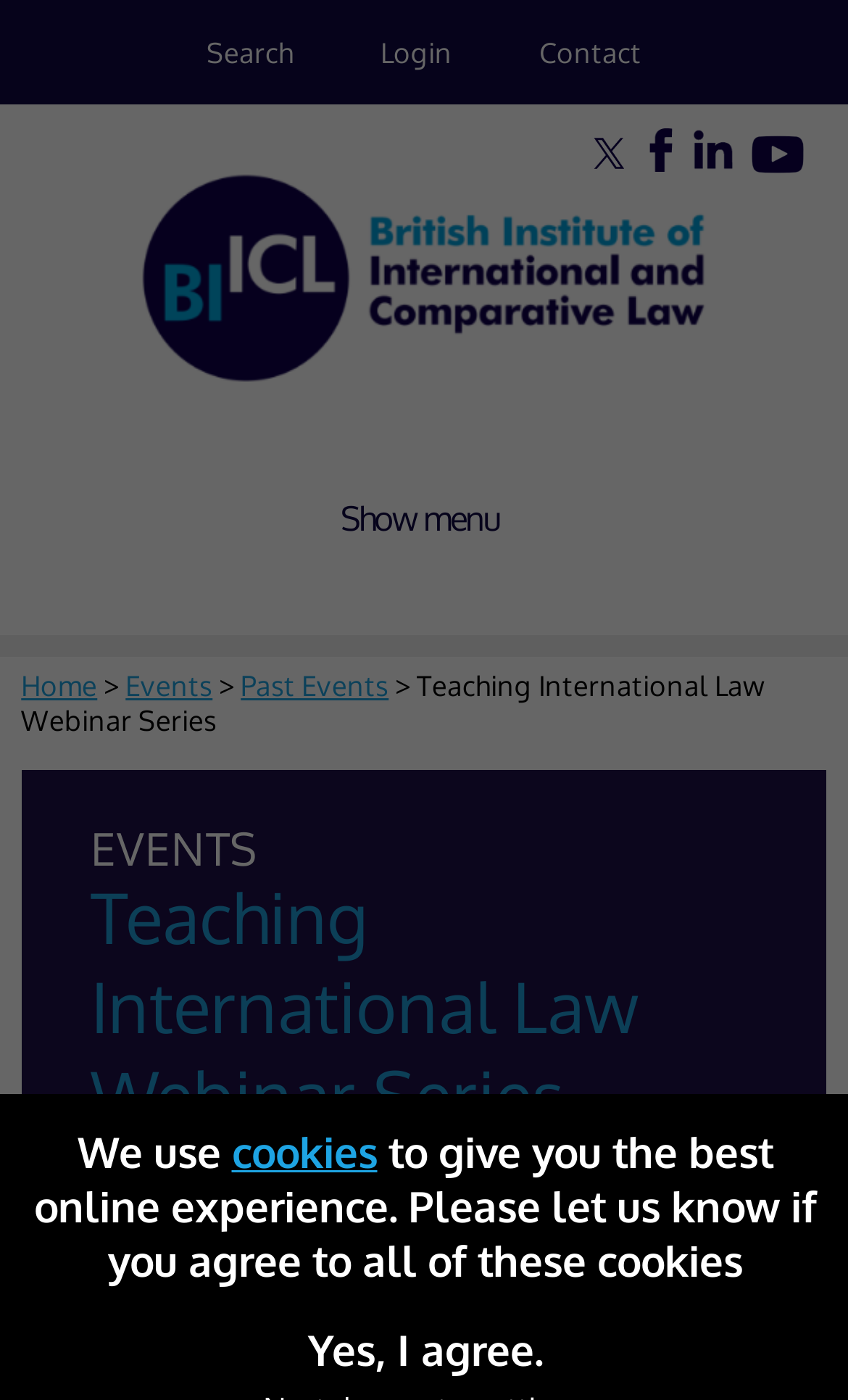Determine the main heading text of the webpage.

Teaching International Law Webinar Series